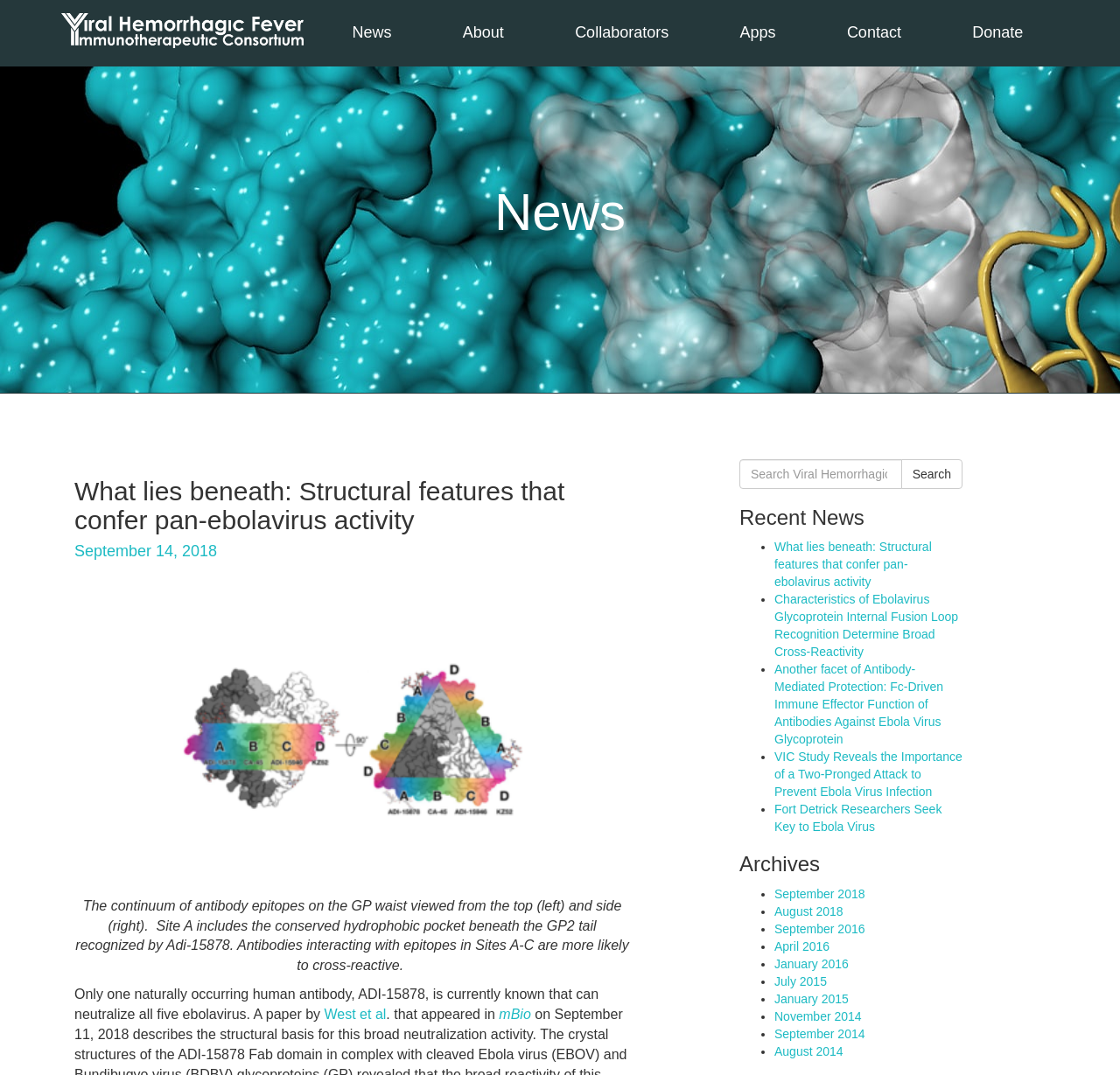What is the text above the search box?
Look at the screenshot and respond with a single word or phrase.

Search for: